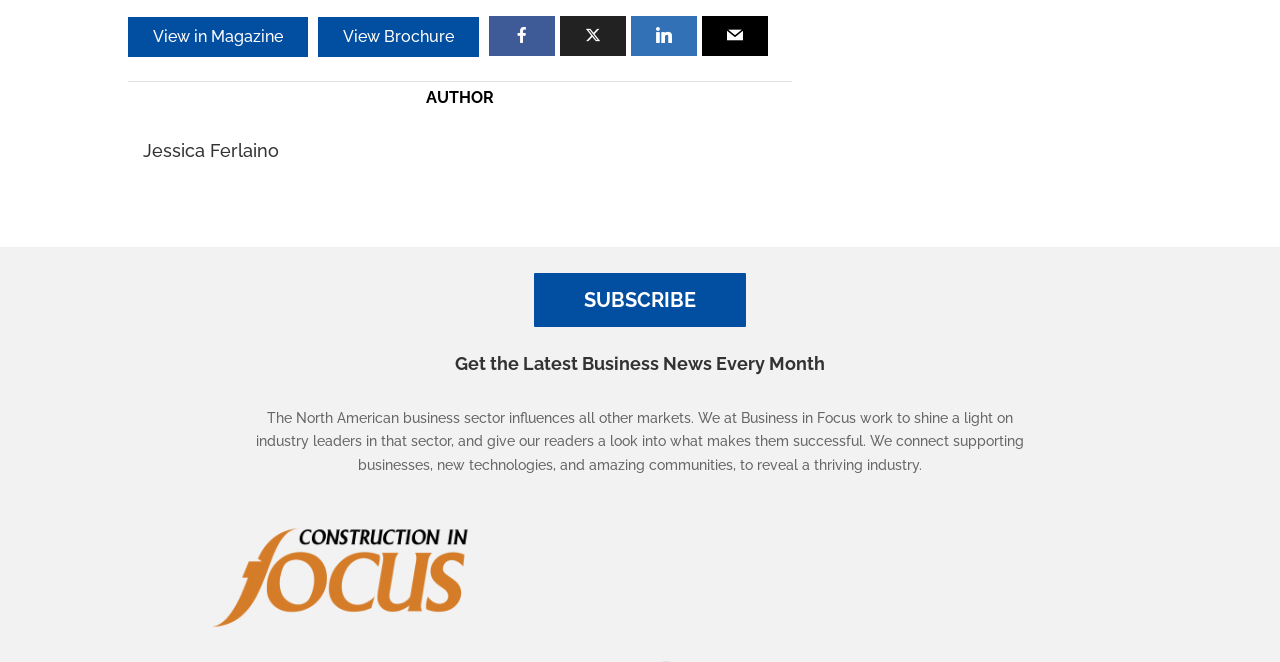Identify the coordinates of the bounding box for the element that must be clicked to accomplish the instruction: "View in Magazine".

[0.1, 0.026, 0.241, 0.086]